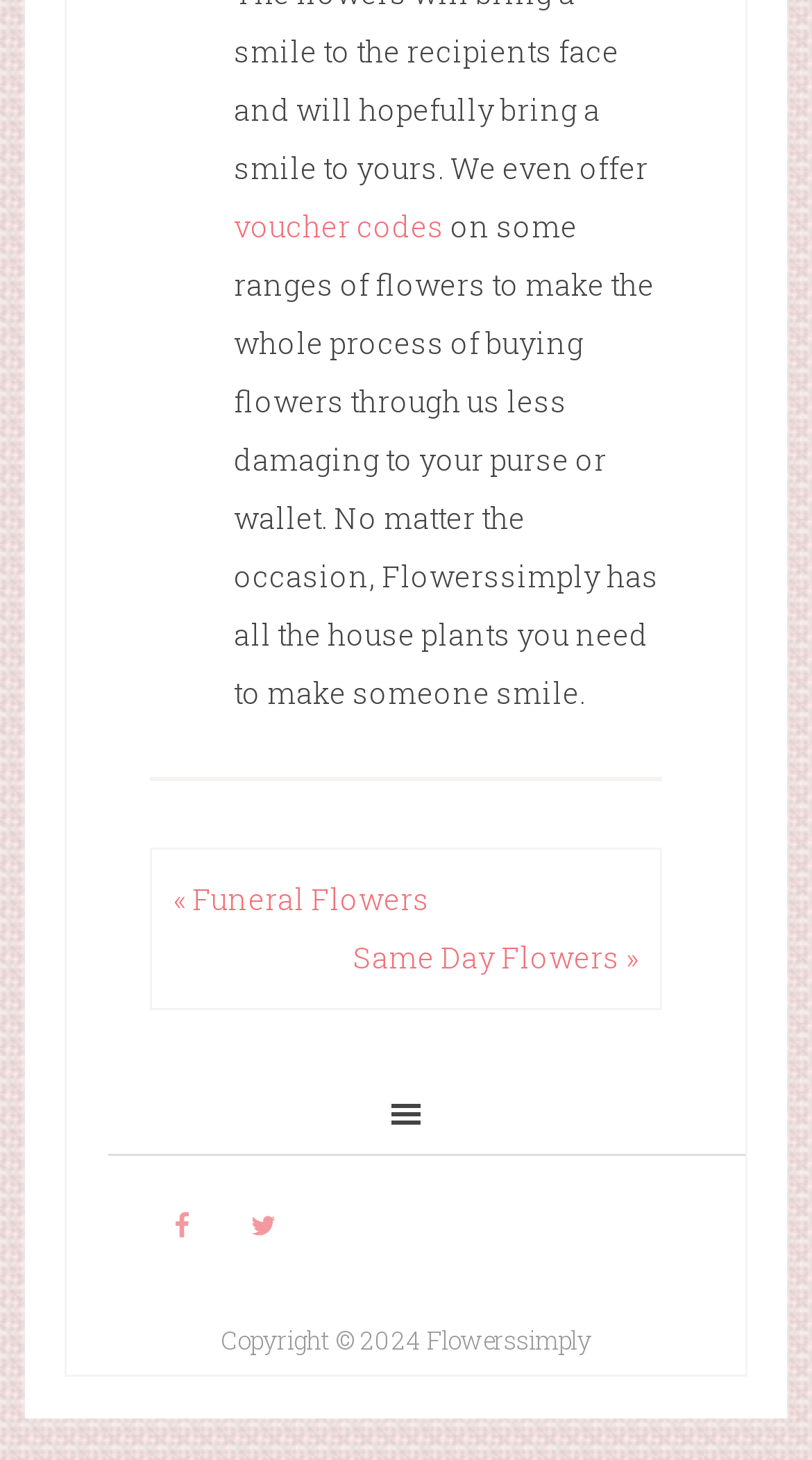What is the purpose of Flowerssimply?
Refer to the screenshot and respond with a concise word or phrase.

Buying flowers